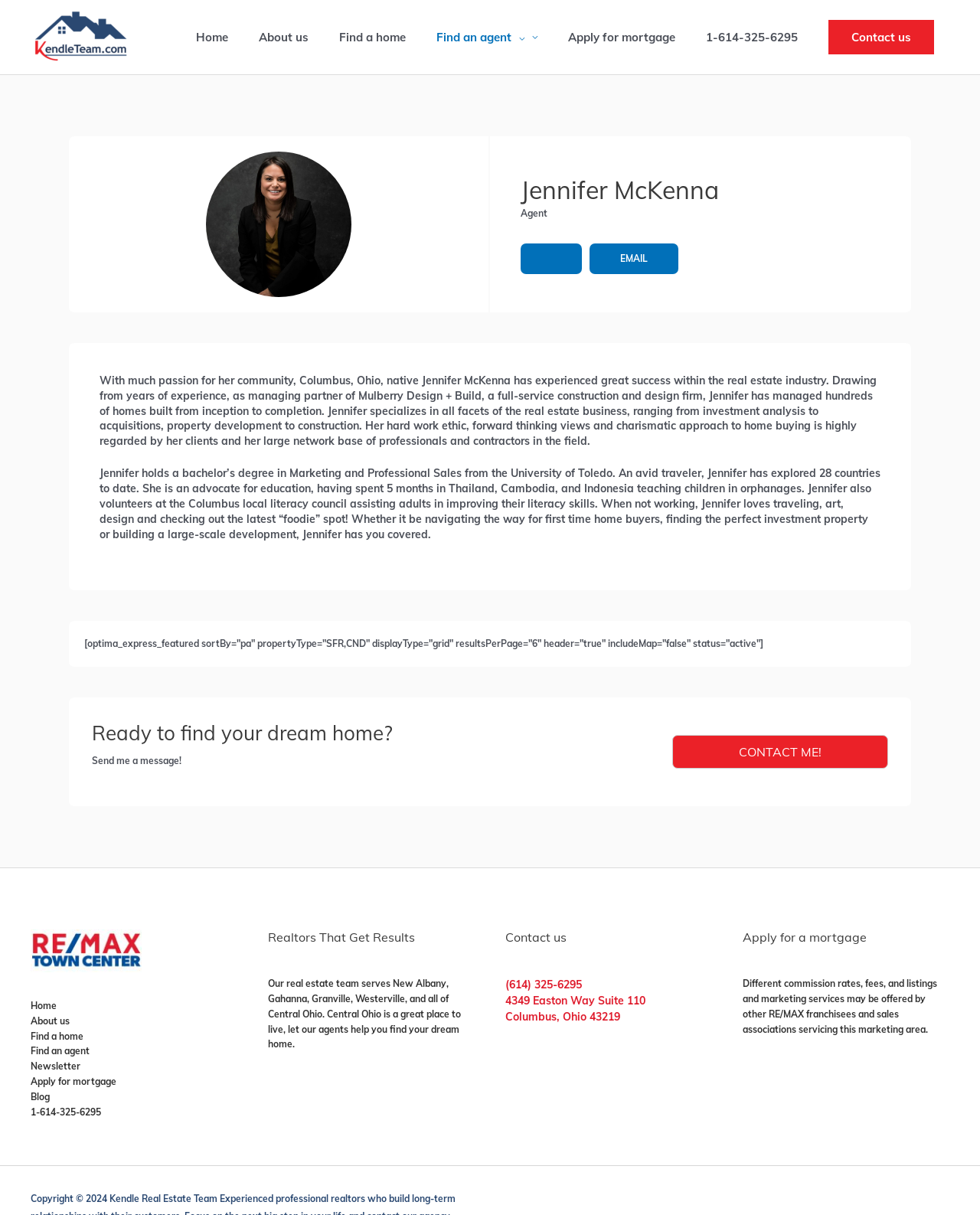Identify the bounding box coordinates for the UI element mentioned here: "About us". Provide the coordinates as four float values between 0 and 1, i.e., [left, top, right, bottom].

[0.248, 0.0, 0.33, 0.061]